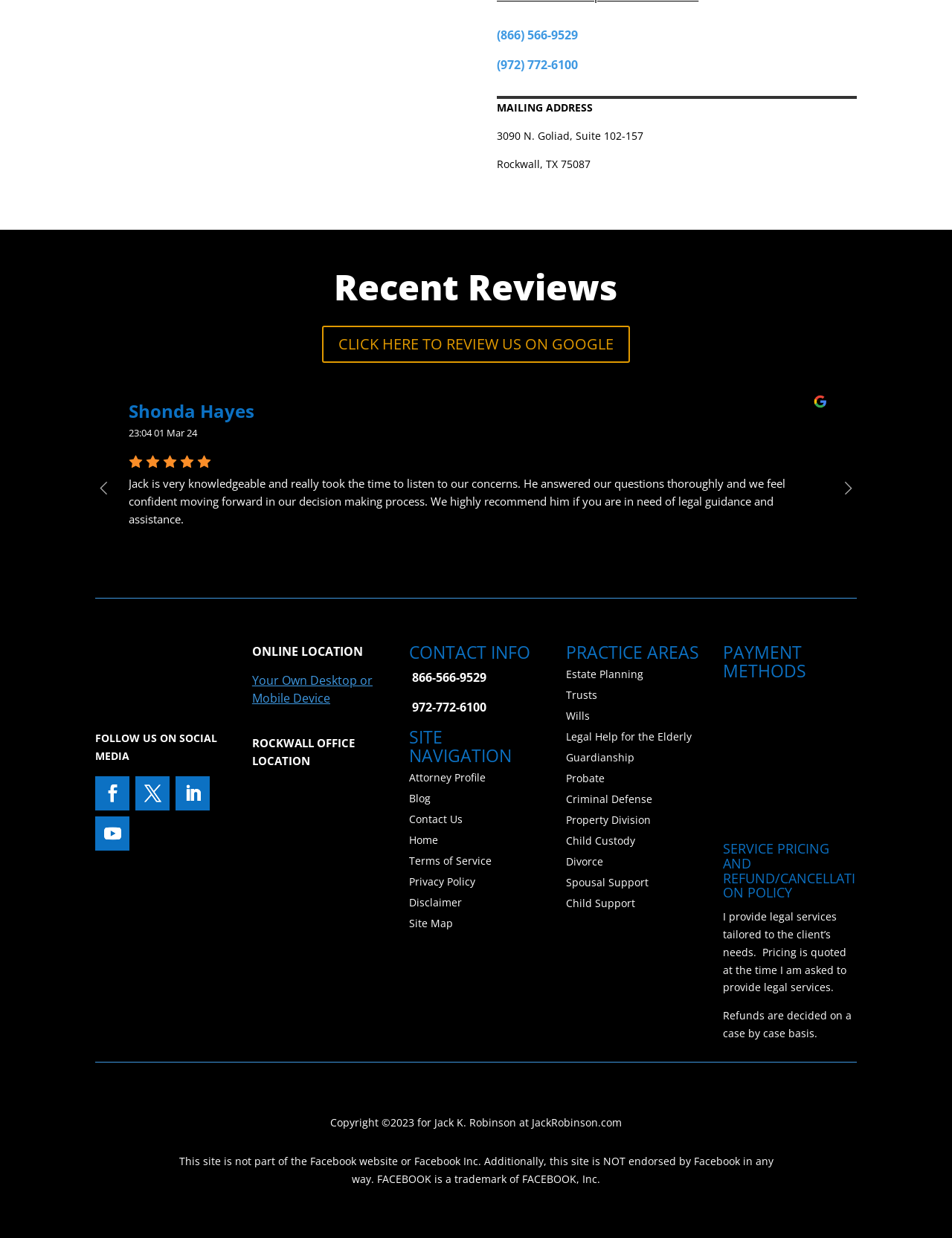What social media platforms can you follow the attorney on?
Please answer the question with a detailed response using the information from the screenshot.

I found the FOLLOW US ON SOCIAL MEDIA section, which lists several social media platforms, including Facebook, Twitter, and LinkedIn. This suggests that you can follow the attorney on multiple social media platforms.